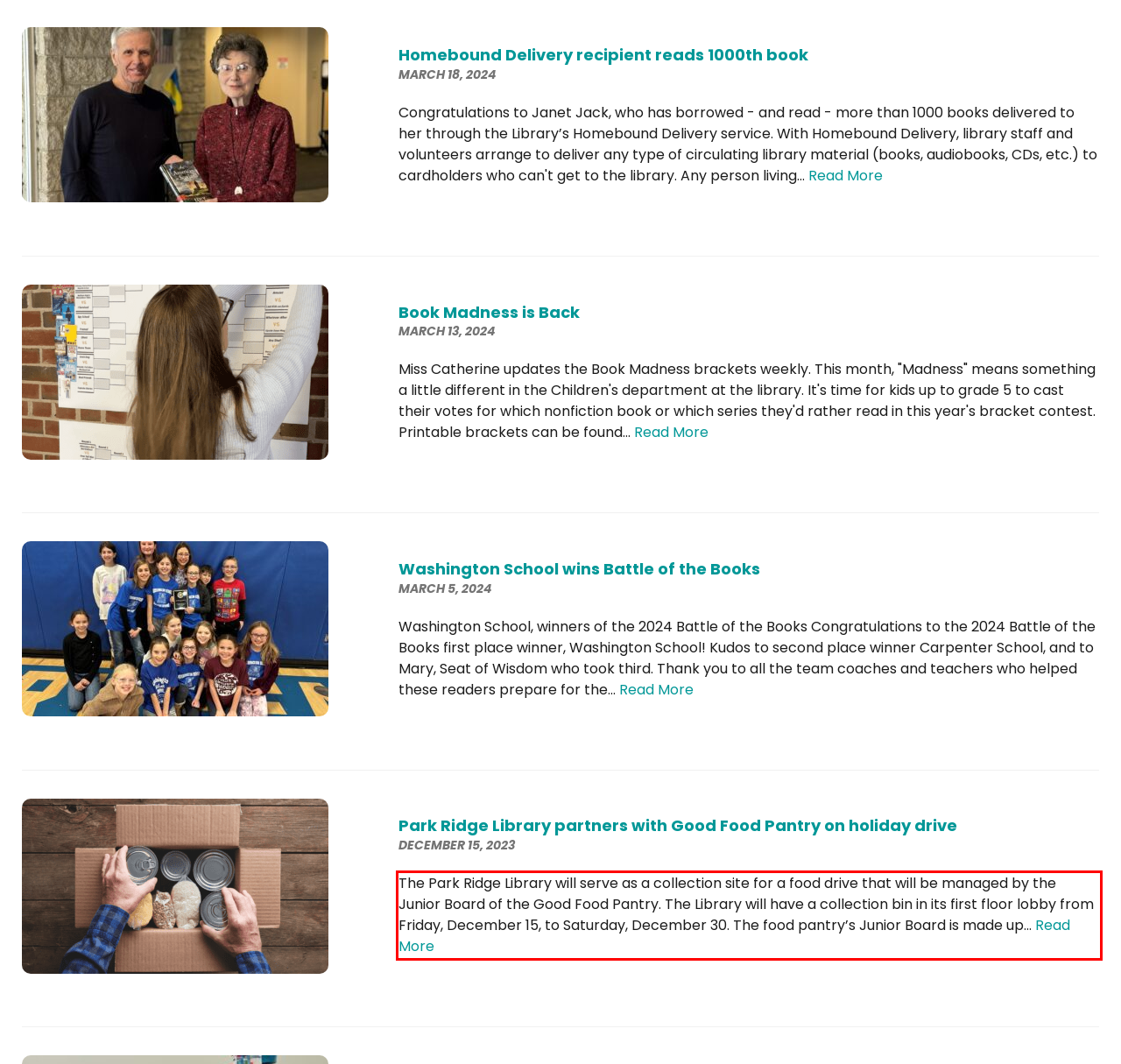Review the webpage screenshot provided, and perform OCR to extract the text from the red bounding box.

The Park Ridge Library will serve as a collection site for a food drive that will be managed by the Junior Board of the Good Food Pantry. The Library will have a collection bin in its first floor lobby from Friday, December 15, to Saturday, December 30. The food pantry’s Junior Board is made up… Read More